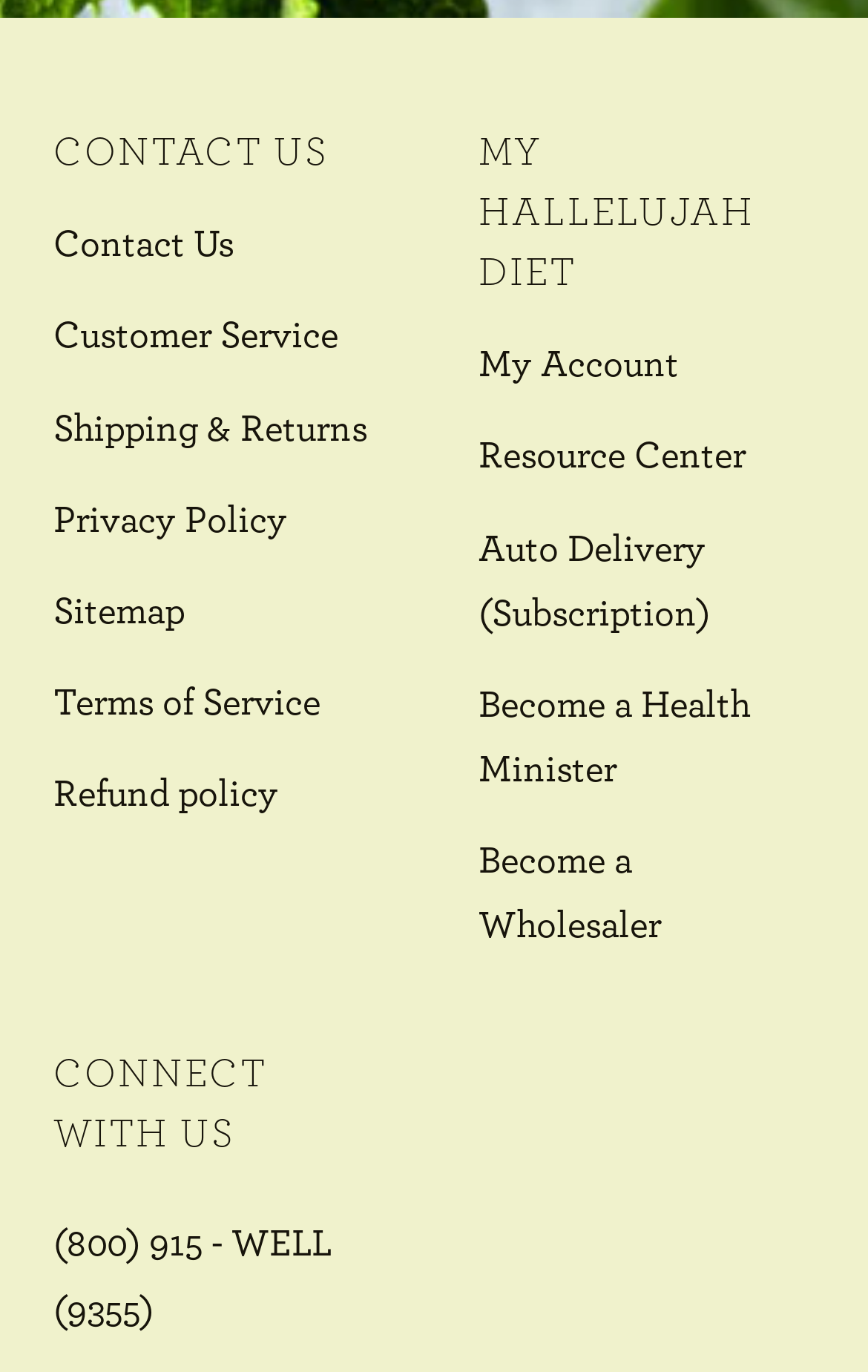Locate the bounding box for the described UI element: "Become a Health Minister". Ensure the coordinates are four float numbers between 0 and 1, formatted as [left, top, right, bottom].

[0.551, 0.49, 0.938, 0.584]